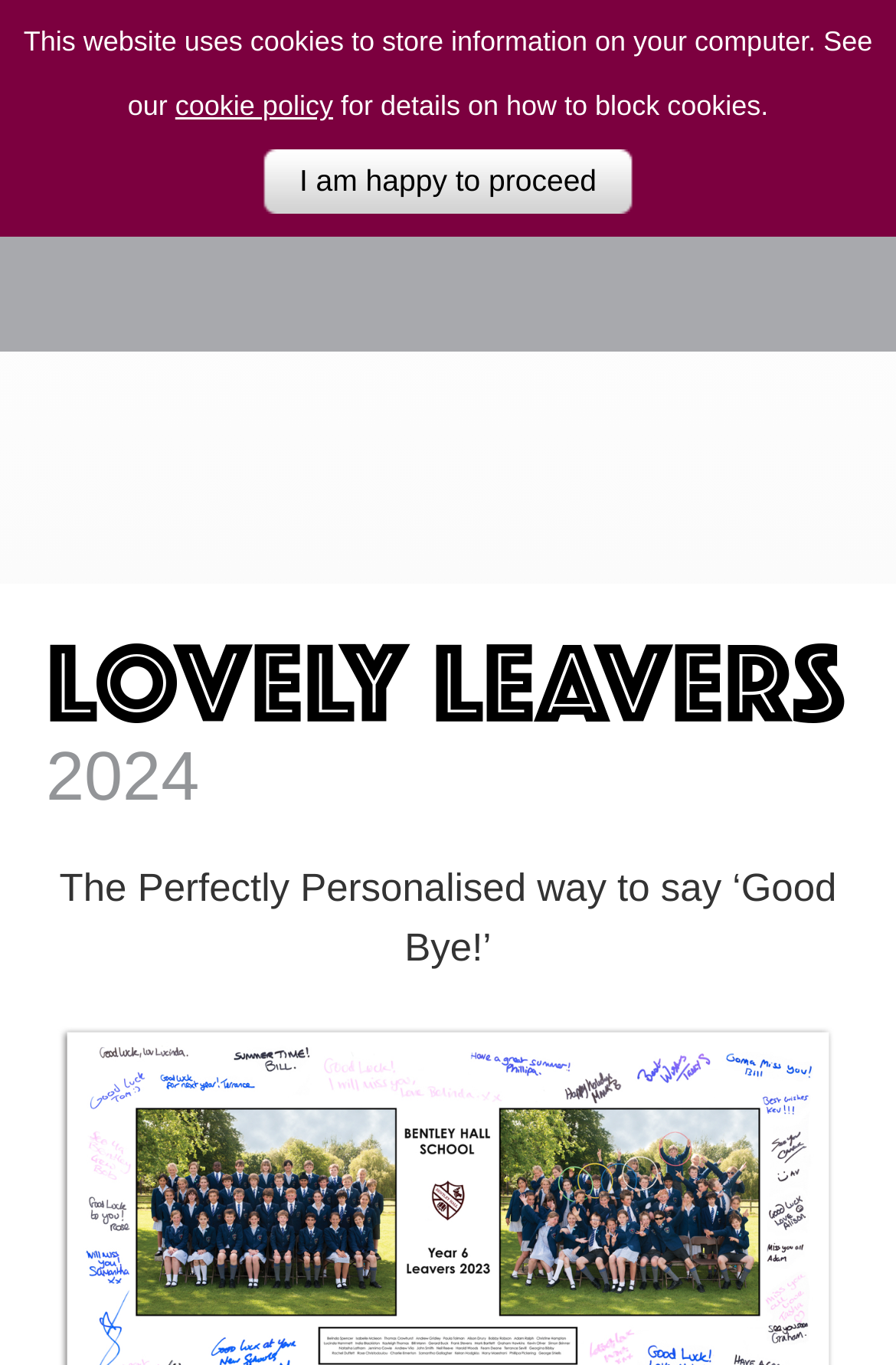Answer with a single word or phrase: 
What is the year mentioned on the webpage?

2024